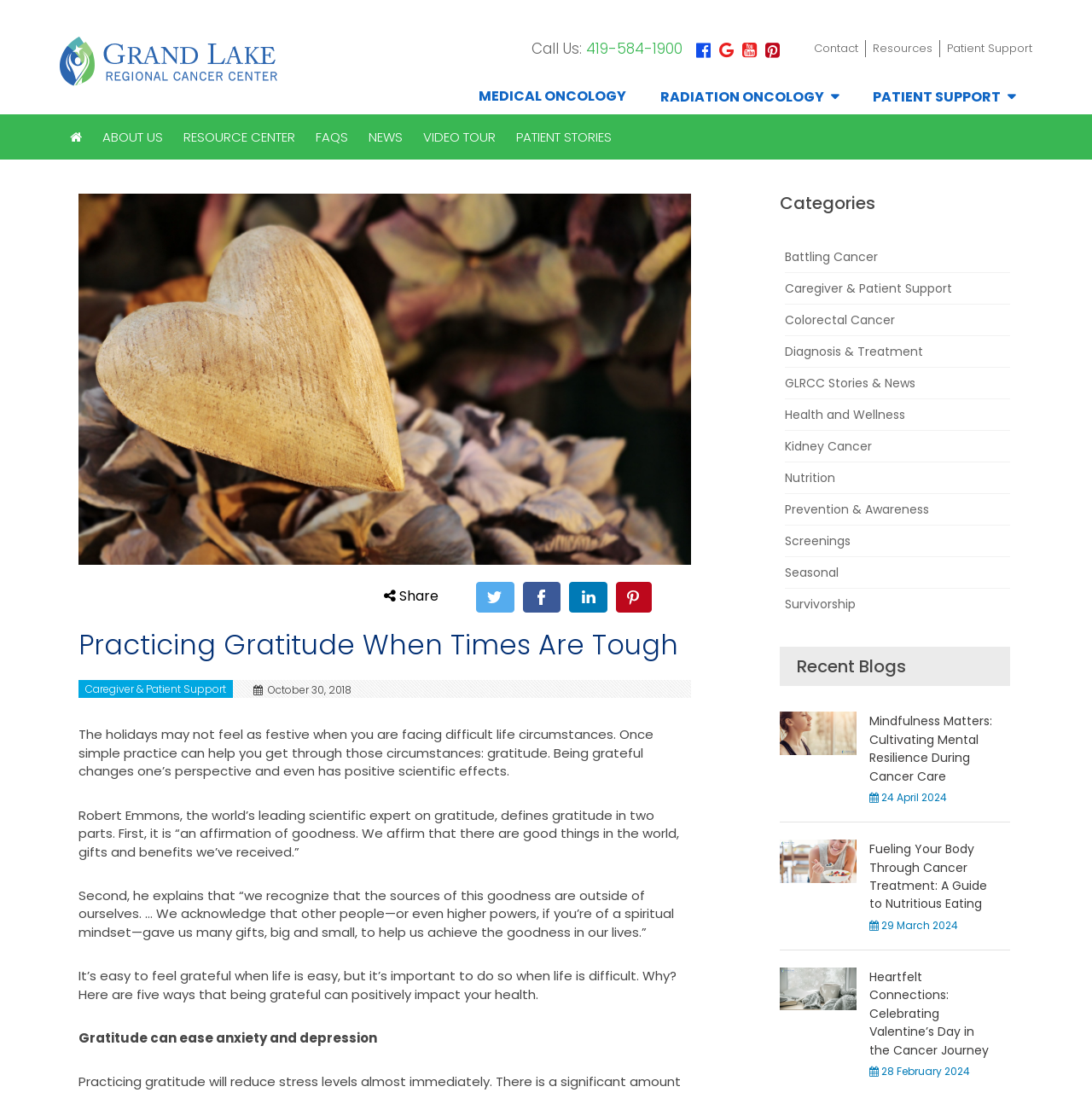Highlight the bounding box coordinates of the region I should click on to meet the following instruction: "Explore the 'Recent Blogs' section".

[0.714, 0.583, 0.925, 0.618]